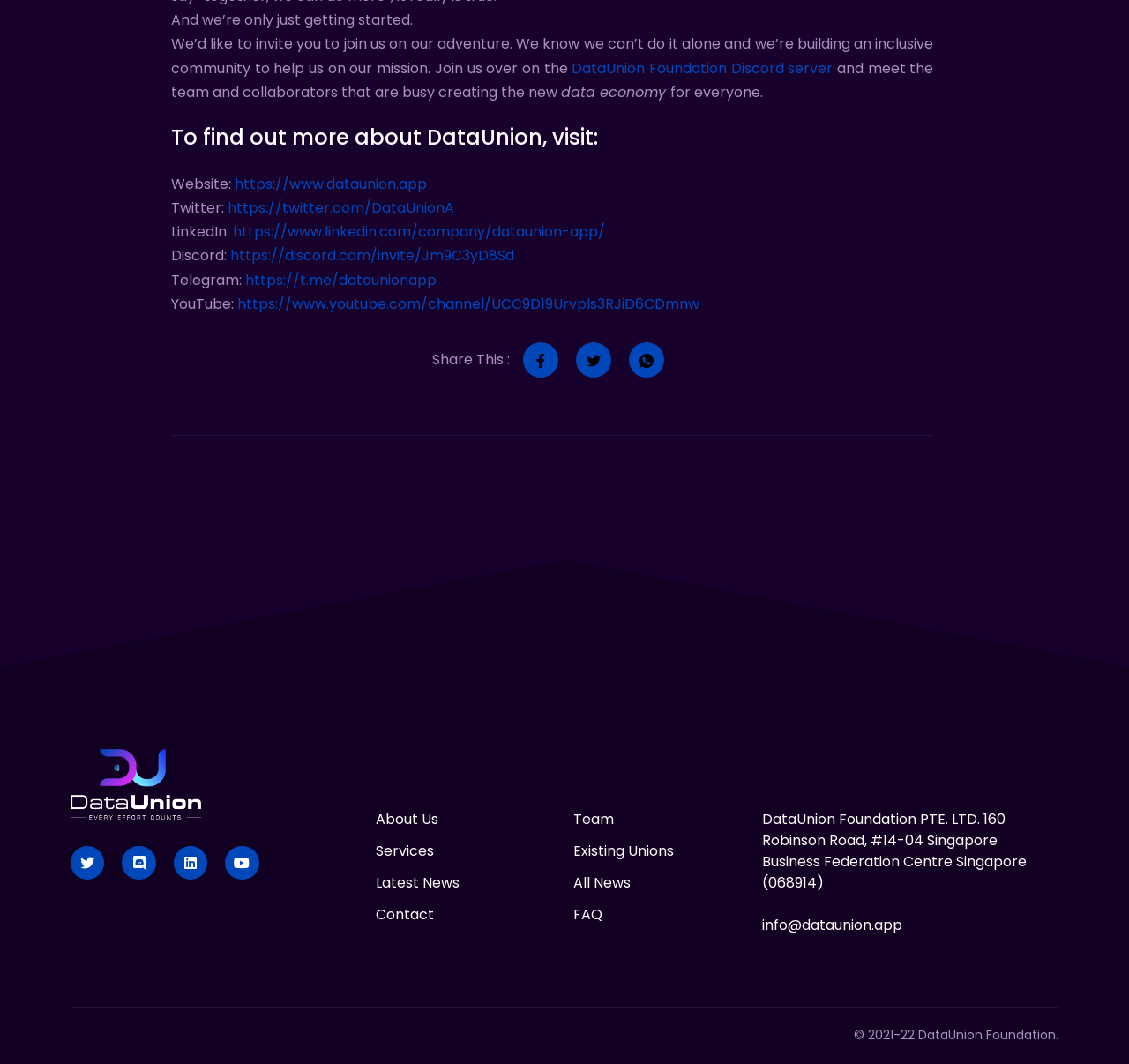Identify the coordinates of the bounding box for the element described below: "info@dataunion.app". Return the coordinates as four float numbers between 0 and 1: [left, top, right, bottom].

[0.675, 0.86, 0.799, 0.879]